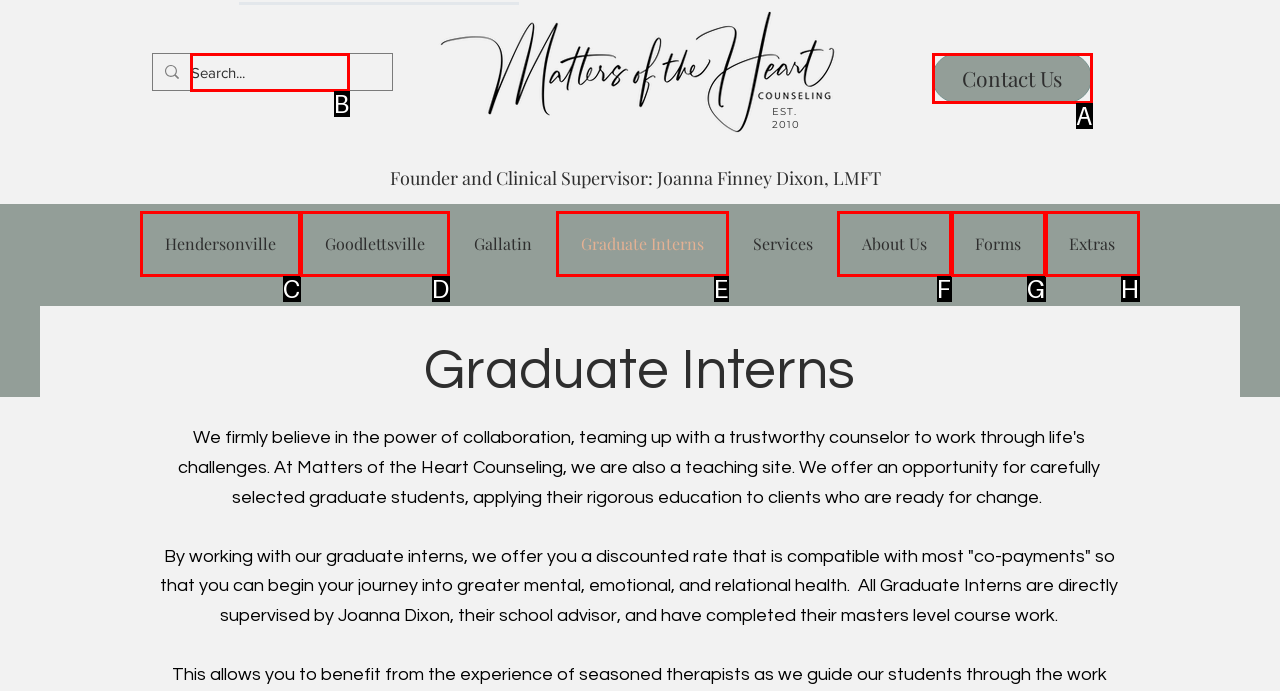Determine the letter of the element you should click to carry out the task: search for something
Answer with the letter from the given choices.

B